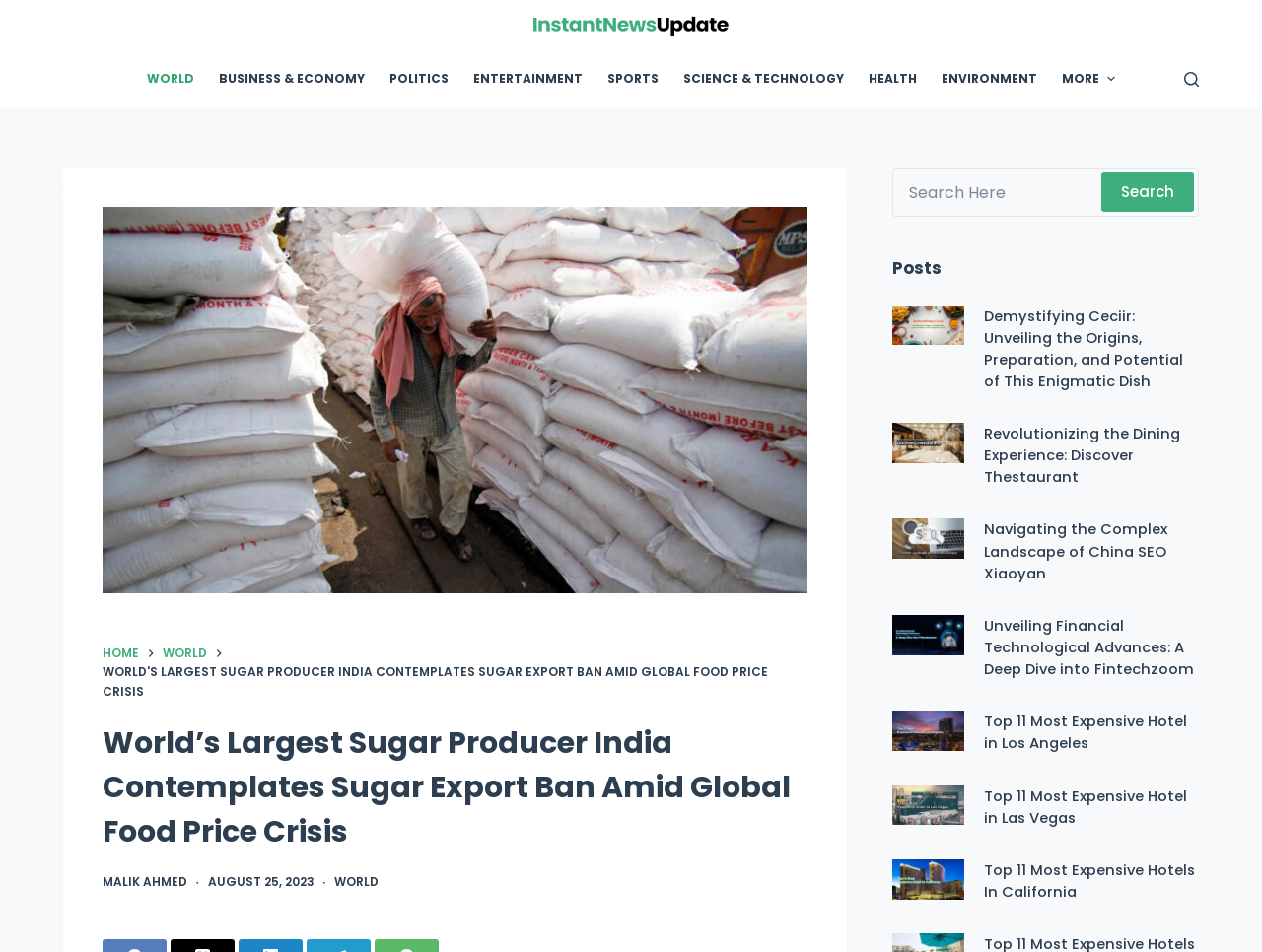Extract the bounding box coordinates of the UI element described: "alt="A Deep Dive into Fintechzoom"". Provide the coordinates in the format [left, top, right, bottom] with values ranging from 0 to 1.

[0.707, 0.662, 0.764, 0.686]